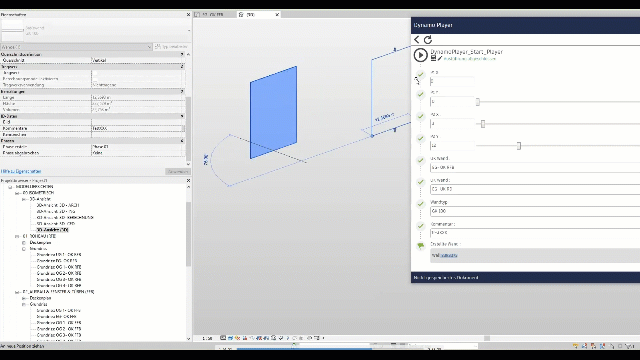Generate an in-depth description of the image you see.

The image captures a user interface from a software application, prominently featuring the Dynamo Player, which is utilized for running scripts and automating tasks in a design environment, likely related to architecture or engineering software like Revit. On the right, the Dynamo Player is showcased with a blue geometric shape highlighted in the viewport, indicating elements and parameters that can be adjusted.

The left side displays a detailed properties panel, revealing various attributes and settings associated with the selected object, allowing for in-depth customization. The interface emphasizes a dynamic and interactive workflow, characteristic of computational design tools.

Additionally, the visible option sliders and buttons within the Dynamo Player suggest a user-friendly approach to manipulating parameters, making it accessible for users to implement changes in real-time. Overall, this depiction illustrates the integration of visual programming with architectural modeling, exemplifying modern design practices.